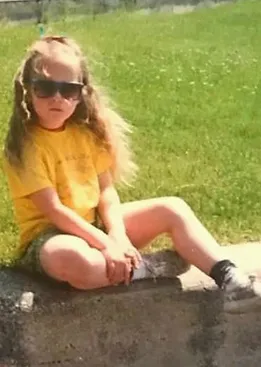What is the atmosphere of the photograph?
Using the details shown in the screenshot, provide a comprehensive answer to the question.

The caption describes the atmosphere of the photograph as cheerful and nostalgic, which is enhanced by the lush green grass in the backdrop, suggesting a sunny day, and the girl's playful confidence and carefree summer vibes.